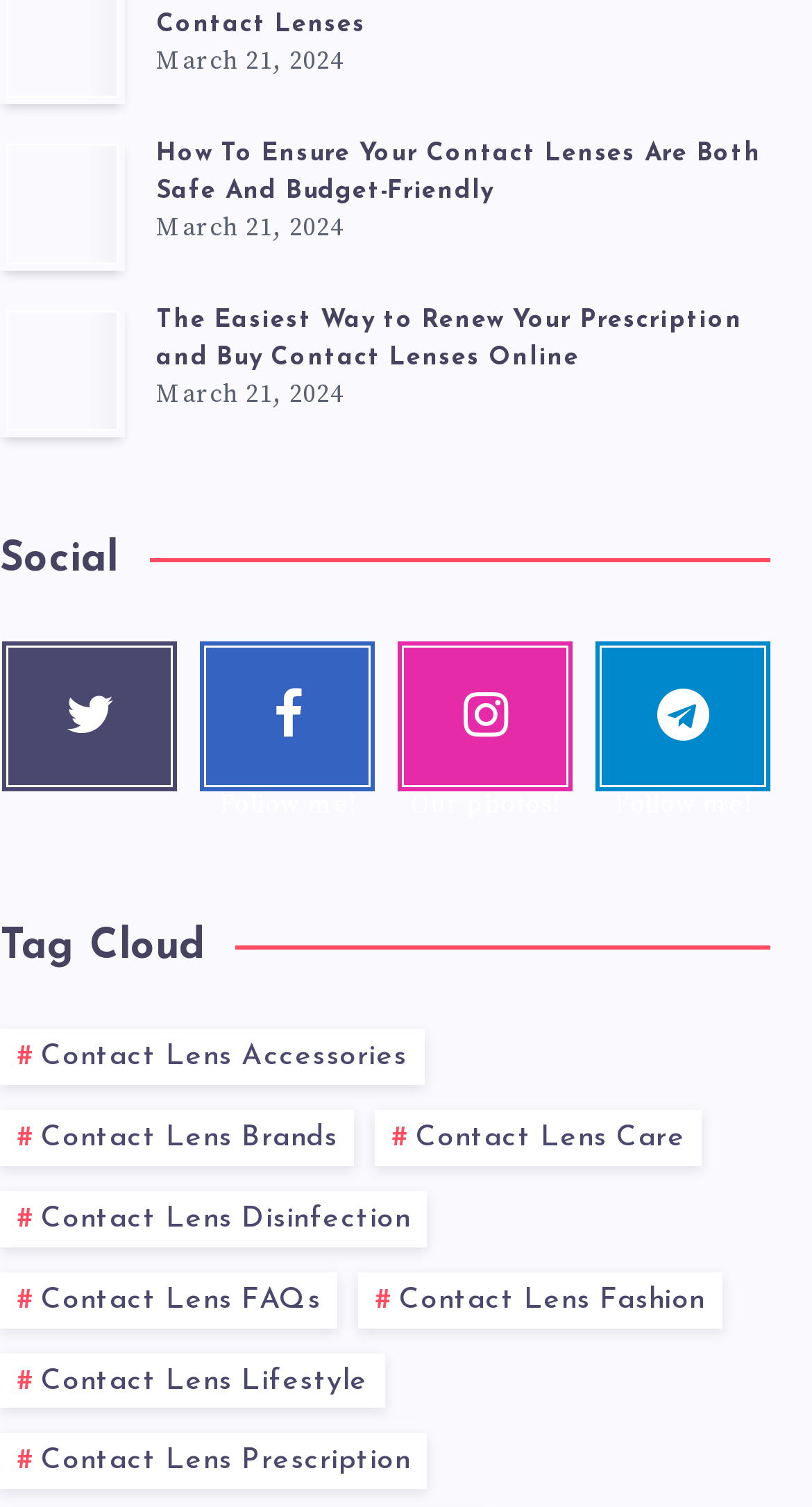Identify the bounding box coordinates of the element to click to follow this instruction: 'Visit Facebook page'. Ensure the coordinates are four float values between 0 and 1, provided as [left, top, right, bottom].

None